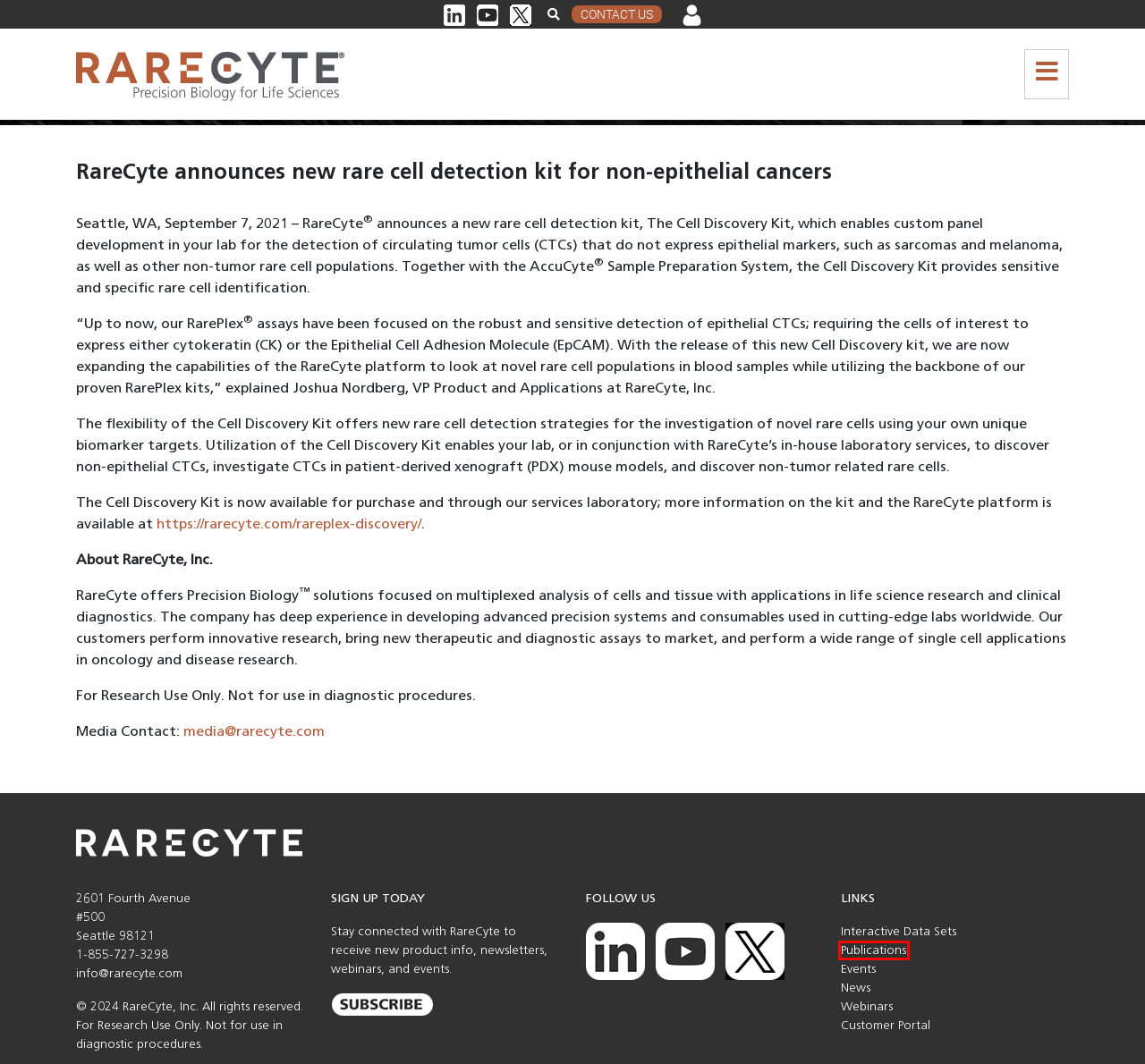Observe the provided screenshot of a webpage that has a red rectangle bounding box. Determine the webpage description that best matches the new webpage after clicking the element inside the red bounding box. Here are the candidates:
A. Upcoming Events | RareCyte
B. RareCyte Customer Portal
C. Webinars | RareCyte
D. Orion multiplex tissue imaging data sets | RareCyte
E. Contact Us | RareCyte
F. Publications | RareCyte
G. RarePlex® Cell Discovery Kit | RareCyte RarePlex ARv7 CTC Panel Kit
H. Single Cell Analysis News | RareCyte

F